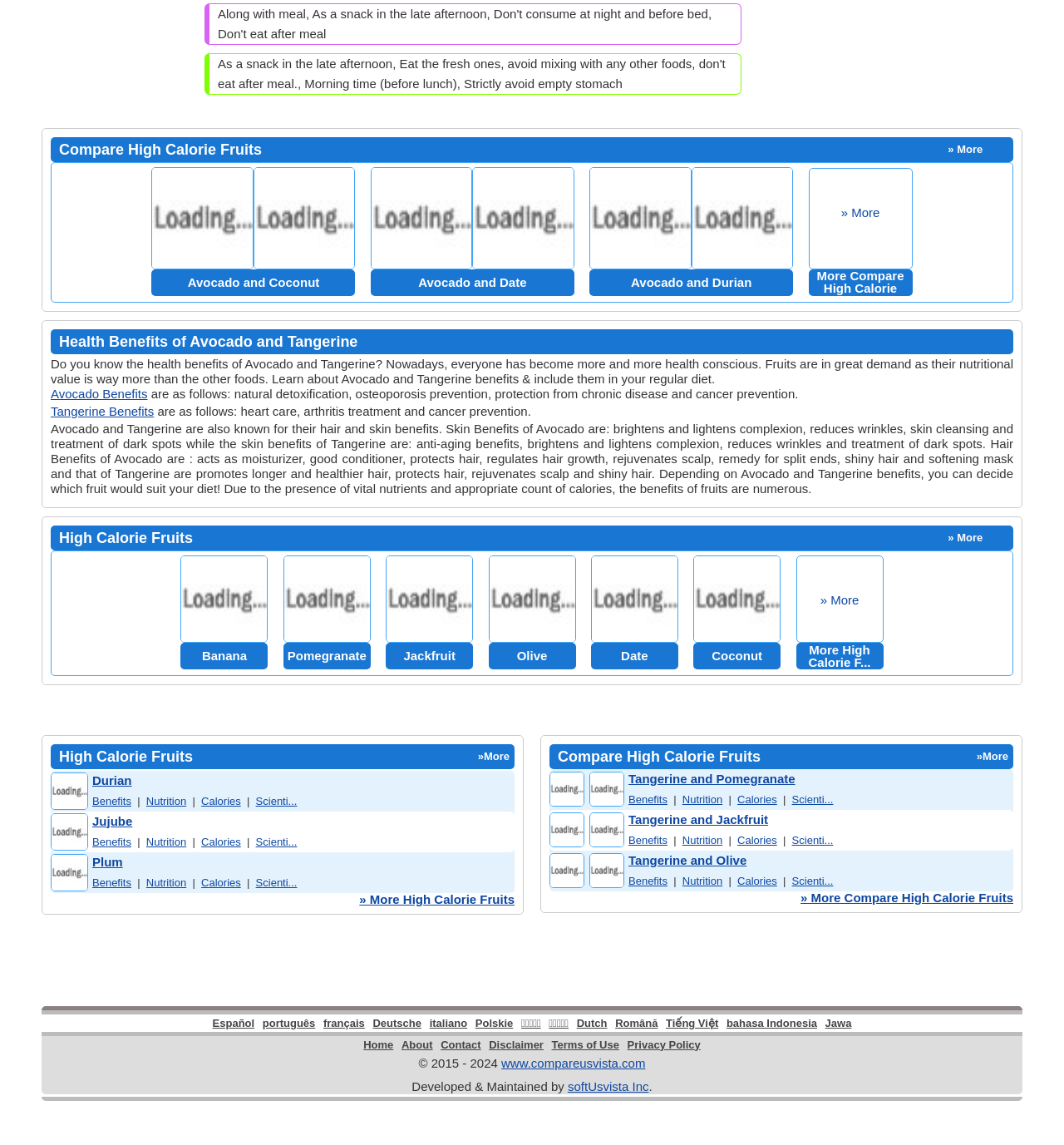Refer to the image and answer the question with as much detail as possible: What is the purpose of the webpage?

The webpage appears to be designed to compare high calorie fruits, providing information on their benefits, nutrition, and calories, as well as allowing users to compare different fruits.